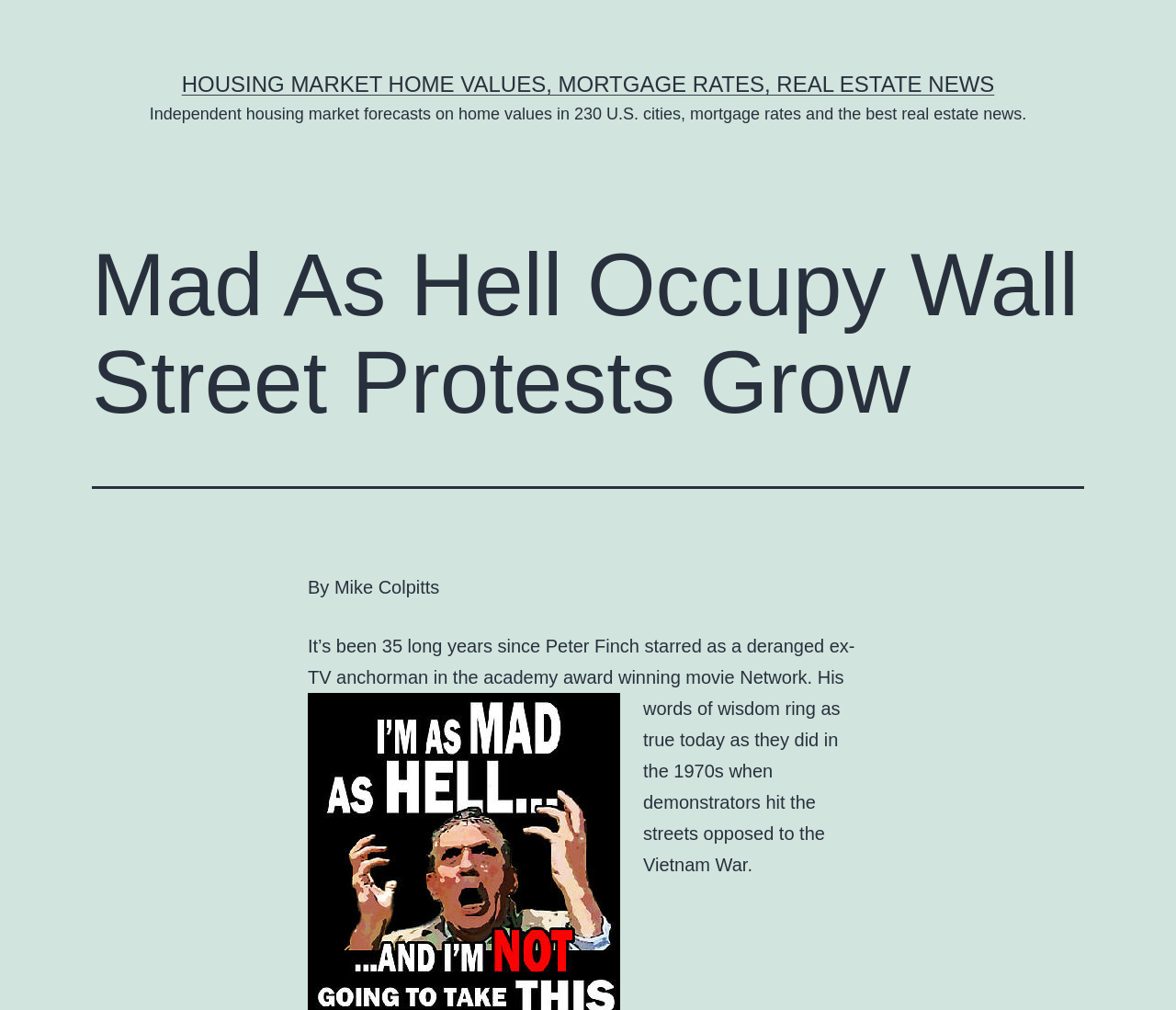Provide an in-depth caption for the webpage.

The webpage appears to be an article about the Occupy Wall Street protests, with a focus on their growth and relation to the housing market. At the top of the page, there is a prominent link with the text "HOUSING MARKET HOME VALUES, MORTGAGE RATES, REAL ESTATE NEWS", which takes up most of the width of the page. Below this link, there is a brief summary of the article, stating that it provides independent housing market forecasts, mortgage rates, and real estate news.

The main article title, "Mad As Hell Occupy Wall Street Protests Grow", is displayed in a large font size, situated above the author's name, "By Mike Colpitts", which is placed near the top-left corner of the page. The article begins with a reference to the movie Network, quoting the famous line spoken by Peter Finch's character, and draws a parallel between the protests in the 1970s against the Vietnam War and the current Occupy Wall Street movement. The text is divided into paragraphs, with the first paragraph starting below the author's name and the second paragraph positioned below the first one, taking up a significant portion of the page.